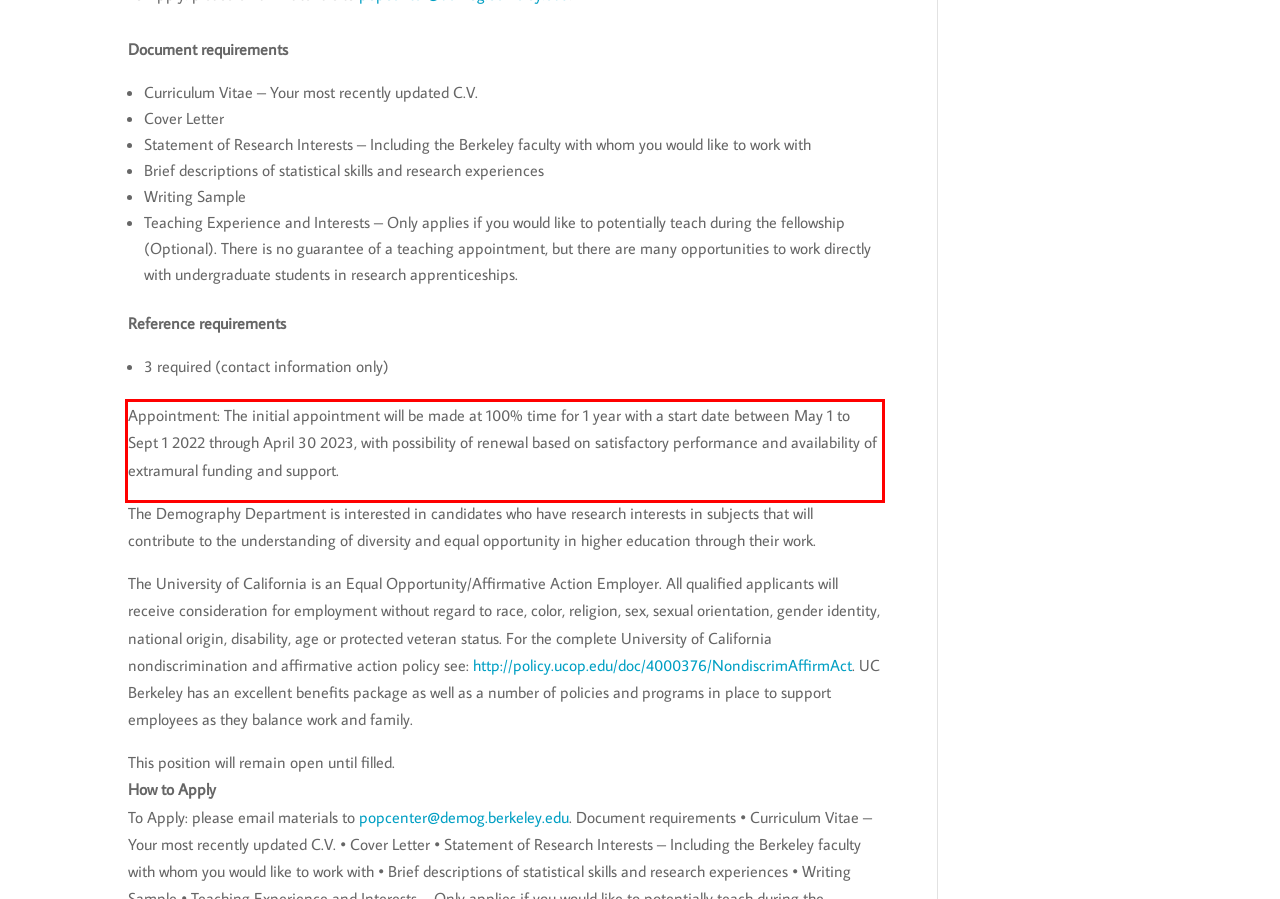Analyze the screenshot of the webpage and extract the text from the UI element that is inside the red bounding box.

Appointment: The initial appointment will be made at 100% time for 1 year with a start date between May 1 to Sept 1 2022 through April 30 2023, with possibility of renewal based on satisfactory performance and availability of extramural funding and support.